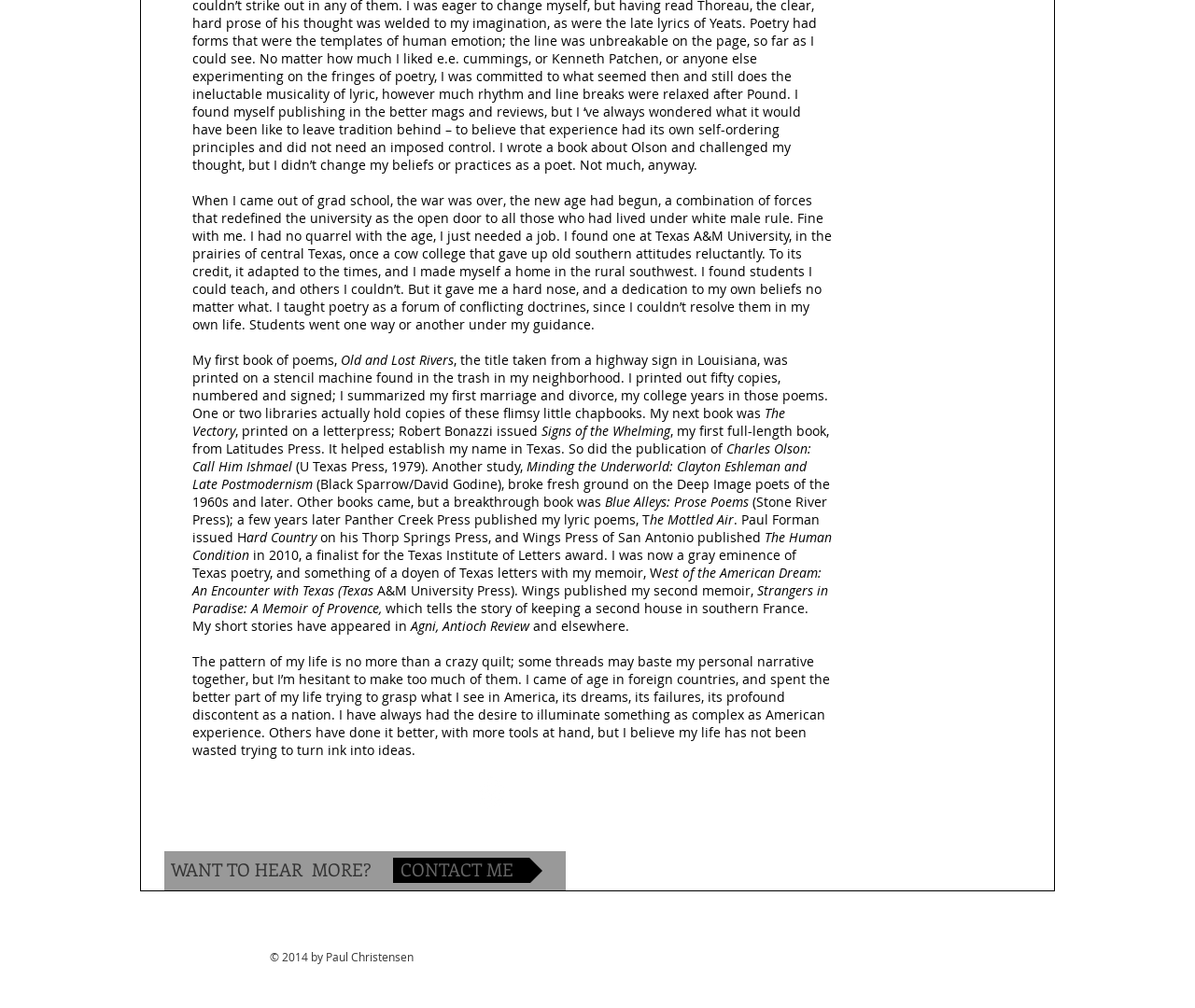What is the name of the author's memoir about Texas? Using the information from the screenshot, answer with a single word or phrase.

West of the American Dream